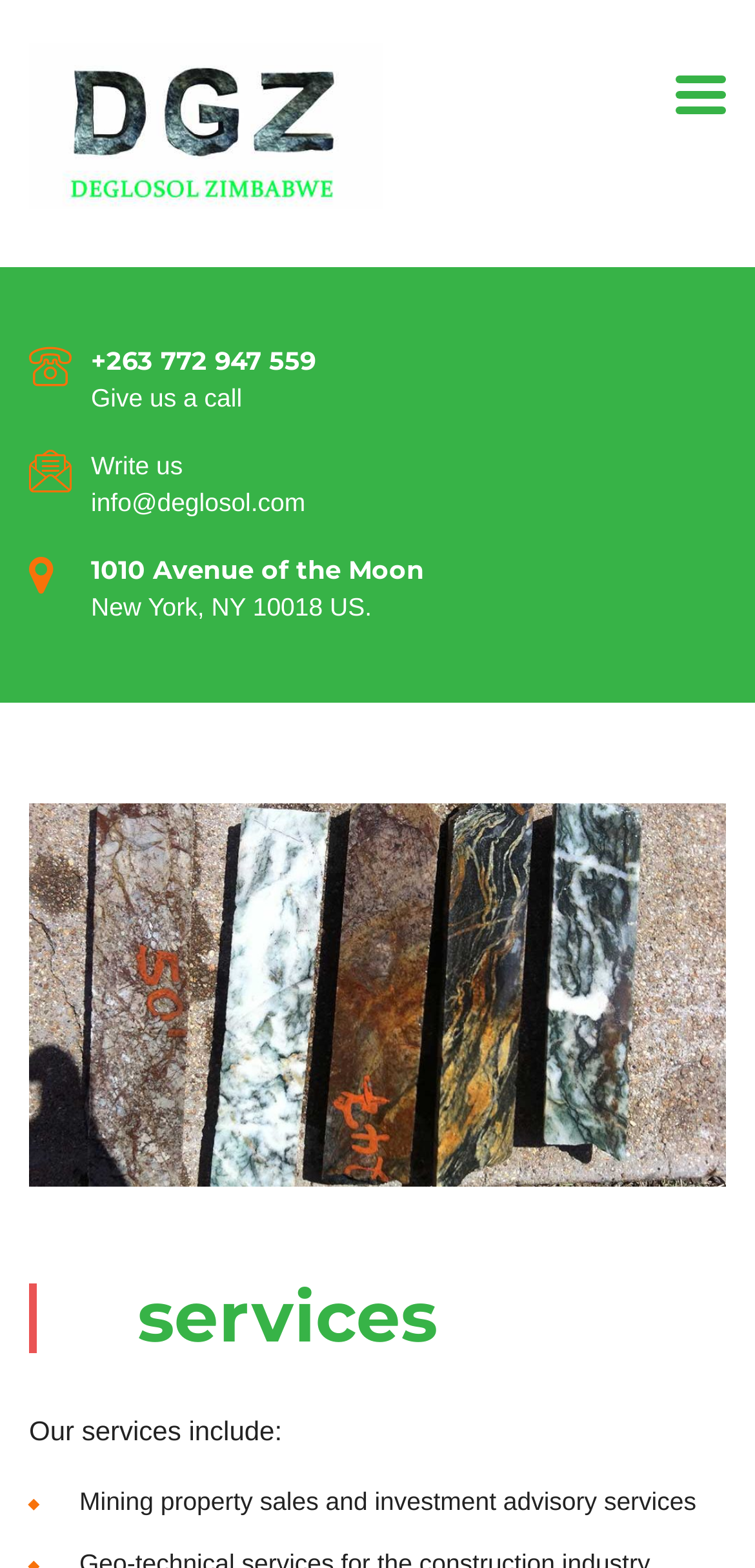Describe every aspect of the webpage in a detailed manner.

The webpage appears to be a company website, specifically for De Glosol, as indicated by the link and image at the top left corner of the page. 

On the top right corner, there is a button with no text. 

Below the top section, there is a contact information section, which includes a "Write us" label, an email address "info@deglosol.com", a physical address "1010 Avenue of the Moon, New York, NY 10018 US." 

Below the contact information, there is a large image that spans across the page, taking up most of the width. 

Above the image, there is a heading that reads "services". 

To the right of the image, there is a section that describes the company's services, which starts with the text "Our services include:". 

Below this text, there is a list of services, with the first item being "Mining property sales and investment advisory services".